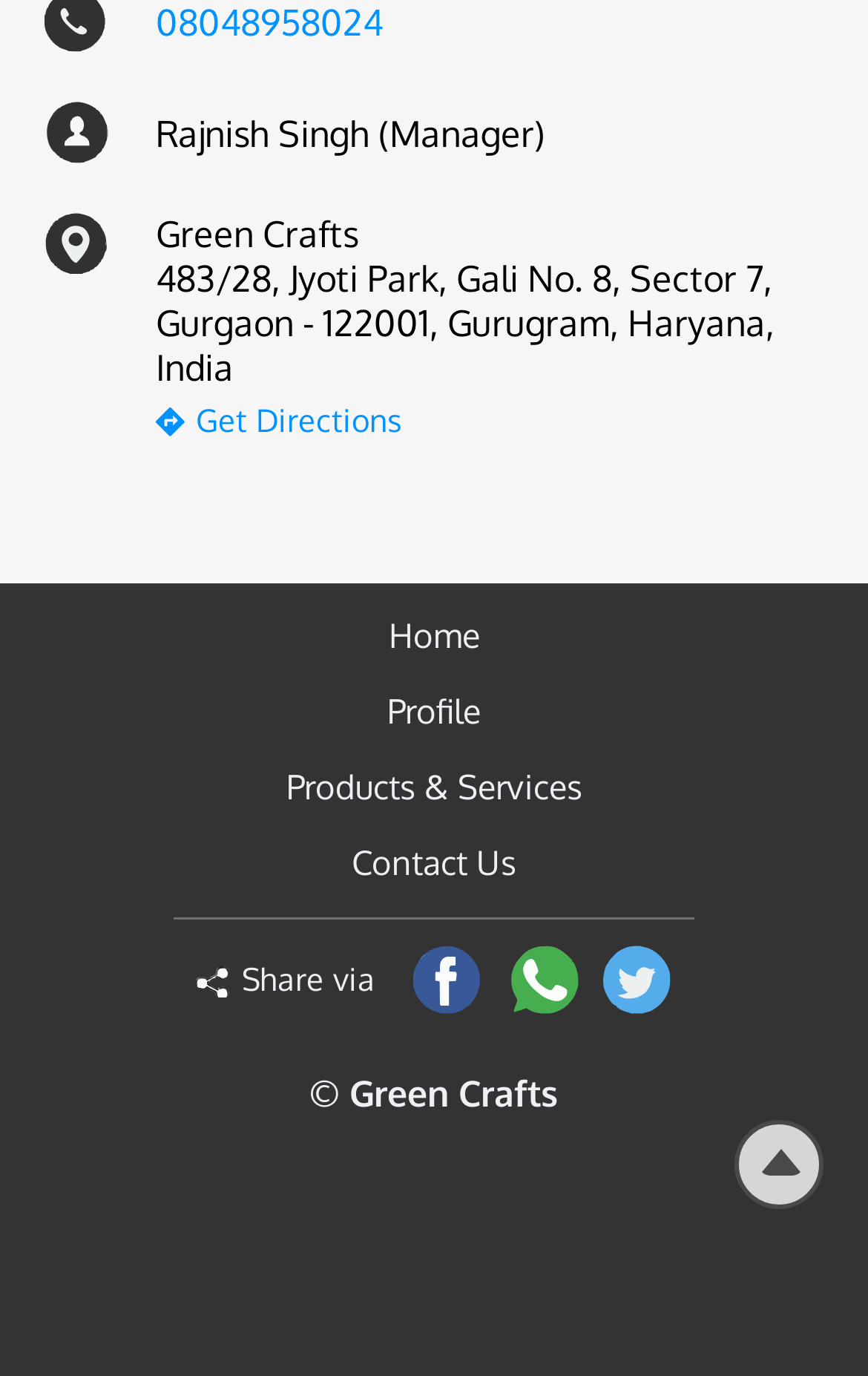Locate the bounding box coordinates of the clickable region necessary to complete the following instruction: "View the profile". Provide the coordinates in the format of four float numbers between 0 and 1, i.e., [left, top, right, bottom].

[0.0, 0.495, 1.0, 0.542]